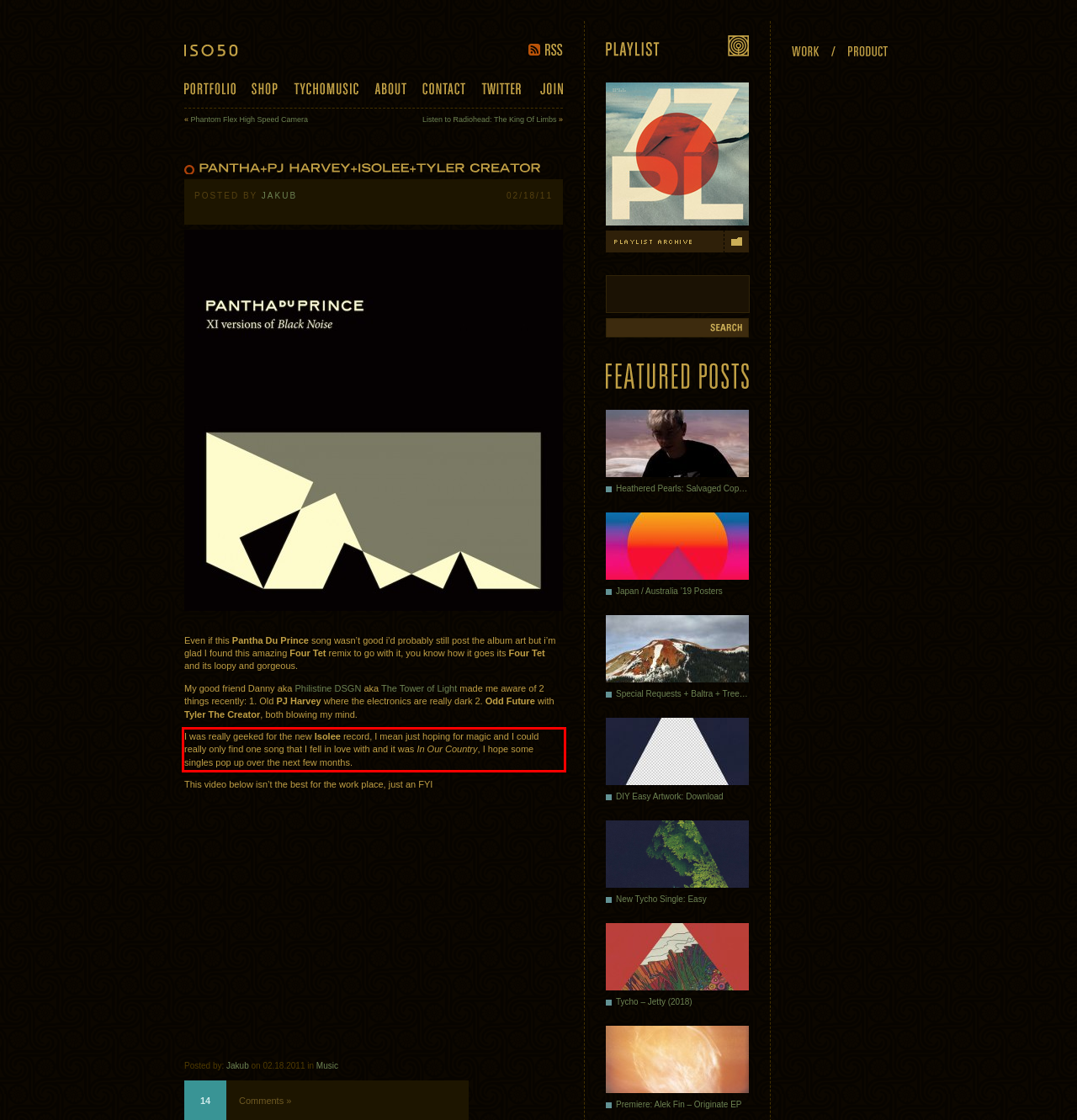You have a screenshot of a webpage with a red bounding box. Identify and extract the text content located inside the red bounding box.

I was really geeked for the new Isolee record, I mean just hoping for magic and I could really only find one song that I fell in love with and it was In Our Country, I hope some singles pop up over the next few months.